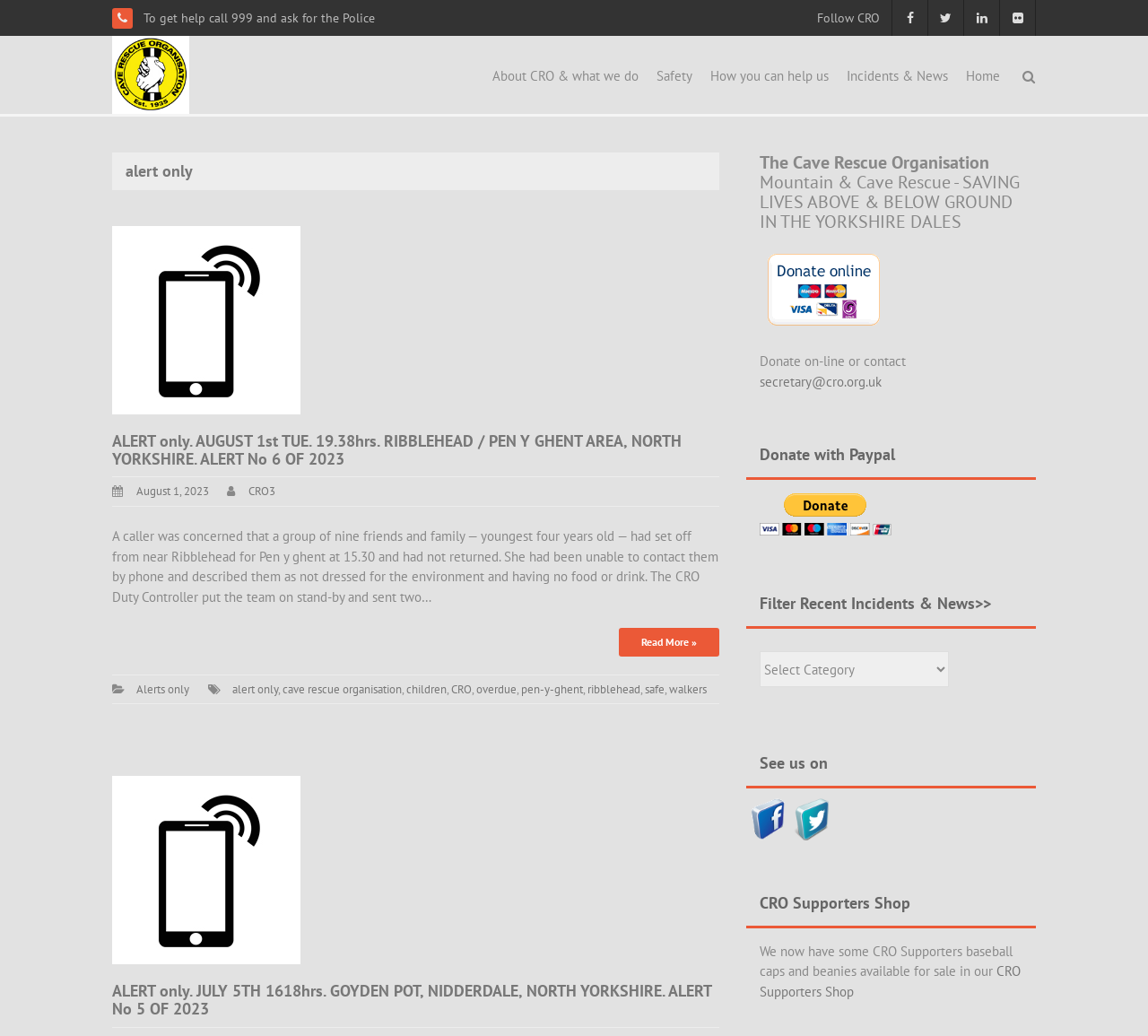Please locate the bounding box coordinates of the element that needs to be clicked to achieve the following instruction: "Filter recent incidents and news". The coordinates should be four float numbers between 0 and 1, i.e., [left, top, right, bottom].

[0.661, 0.629, 0.826, 0.663]